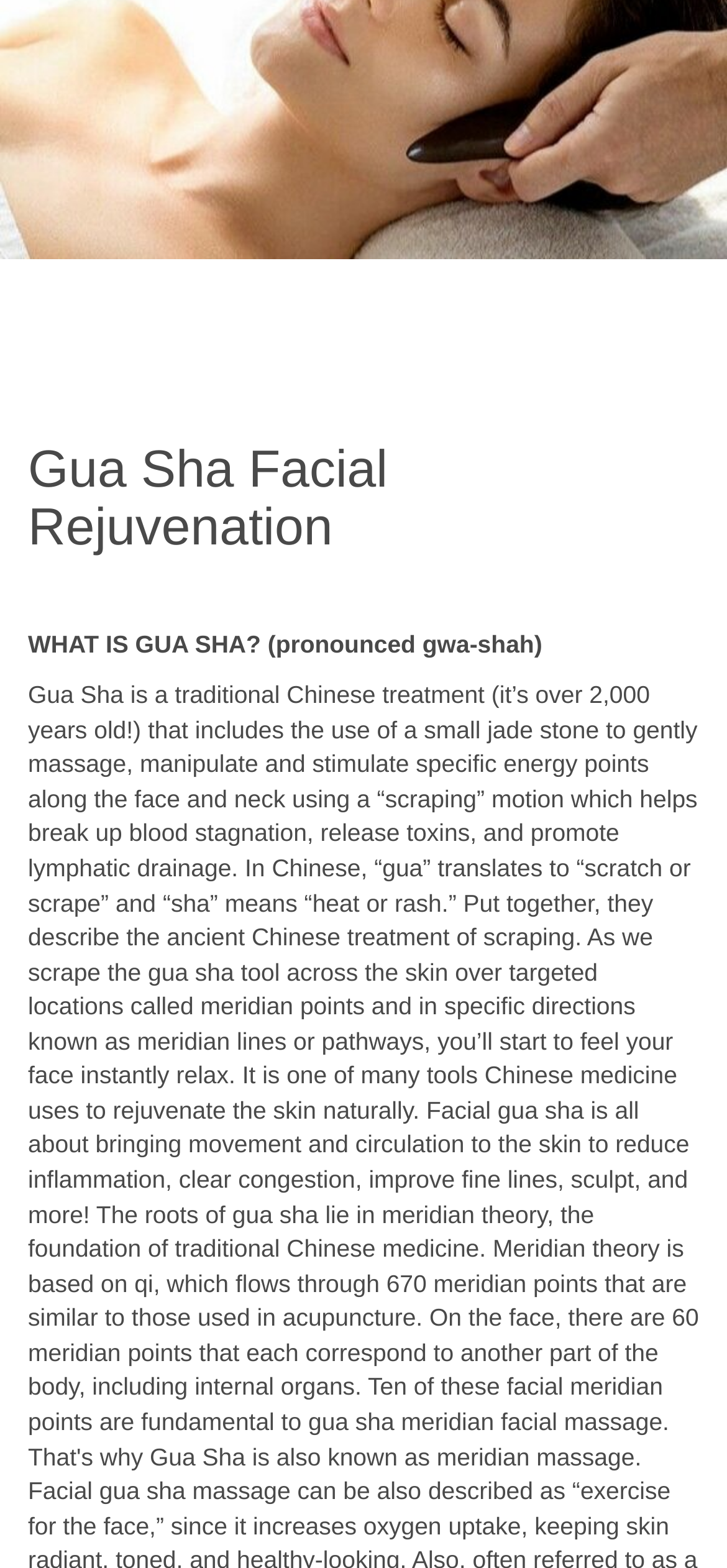Determine the bounding box coordinates in the format (top-left x, top-left y, bottom-right x, bottom-right y). Ensure all values are floating point numbers between 0 and 1. Identify the bounding box of the UI element described by: Microblading

[0.482, 0.011, 0.969, 0.057]